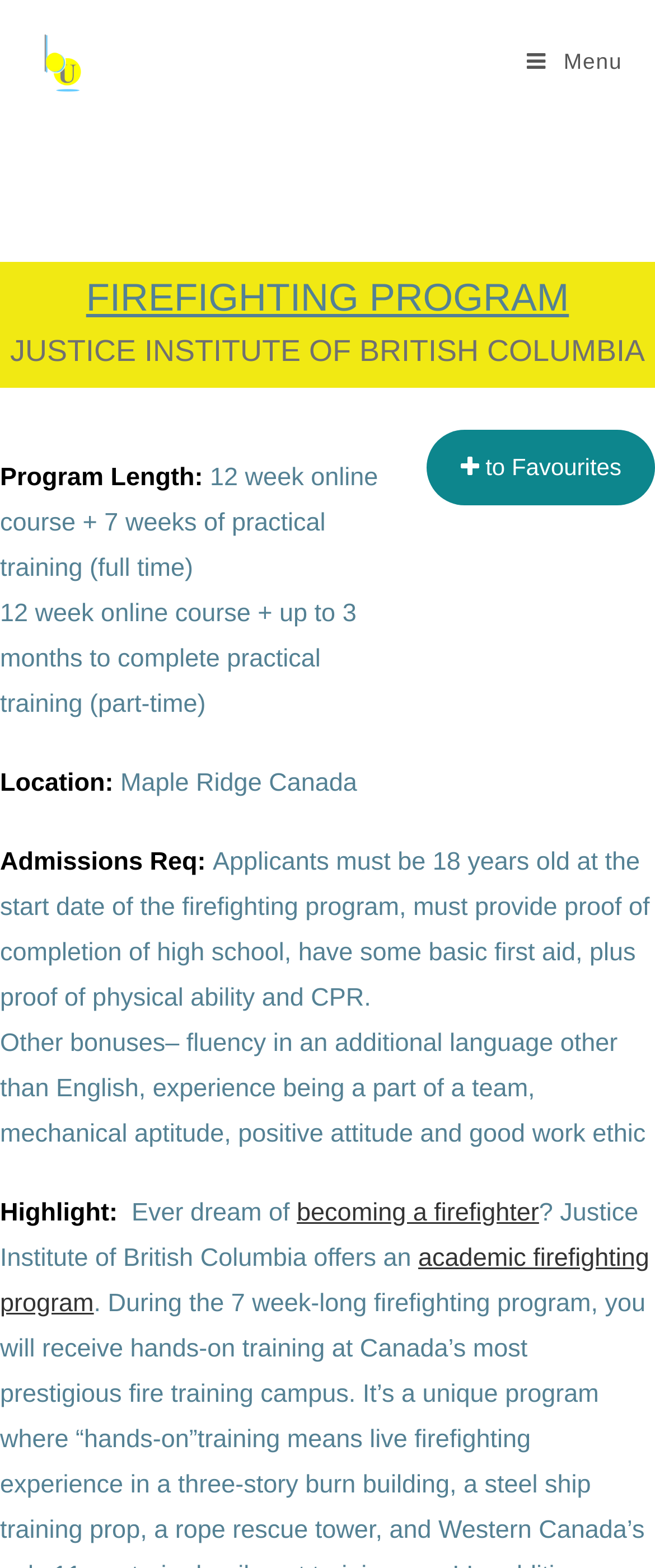Extract the bounding box coordinates for the described element: "alt="Building U"". The coordinates should be represented as four float numbers between 0 and 1: [left, top, right, bottom].

[0.05, 0.03, 0.15, 0.047]